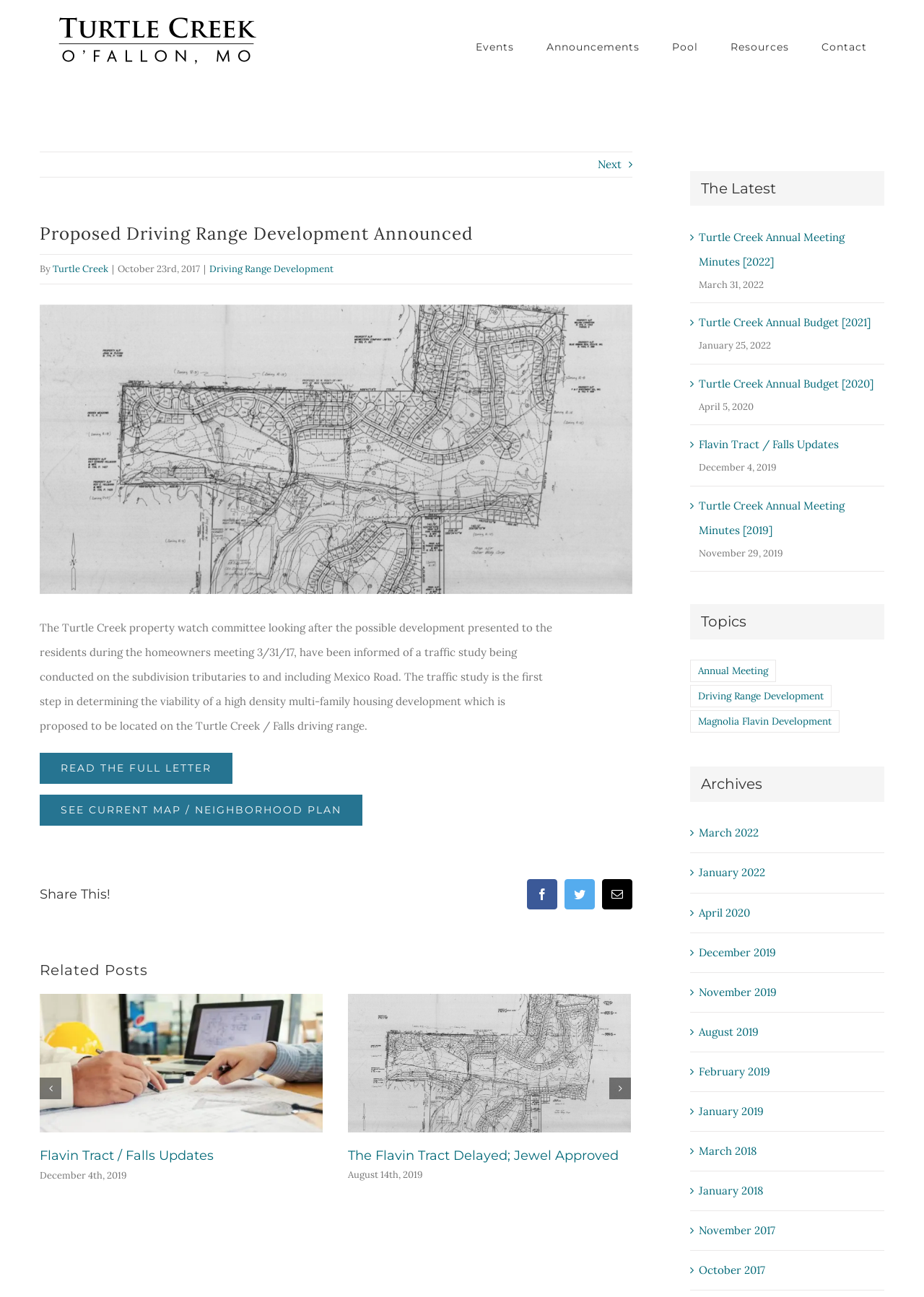Please find the bounding box coordinates of the element that you should click to achieve the following instruction: "Go to top". The coordinates should be presented as four float numbers between 0 and 1: [left, top, right, bottom].

[0.904, 0.693, 0.941, 0.712]